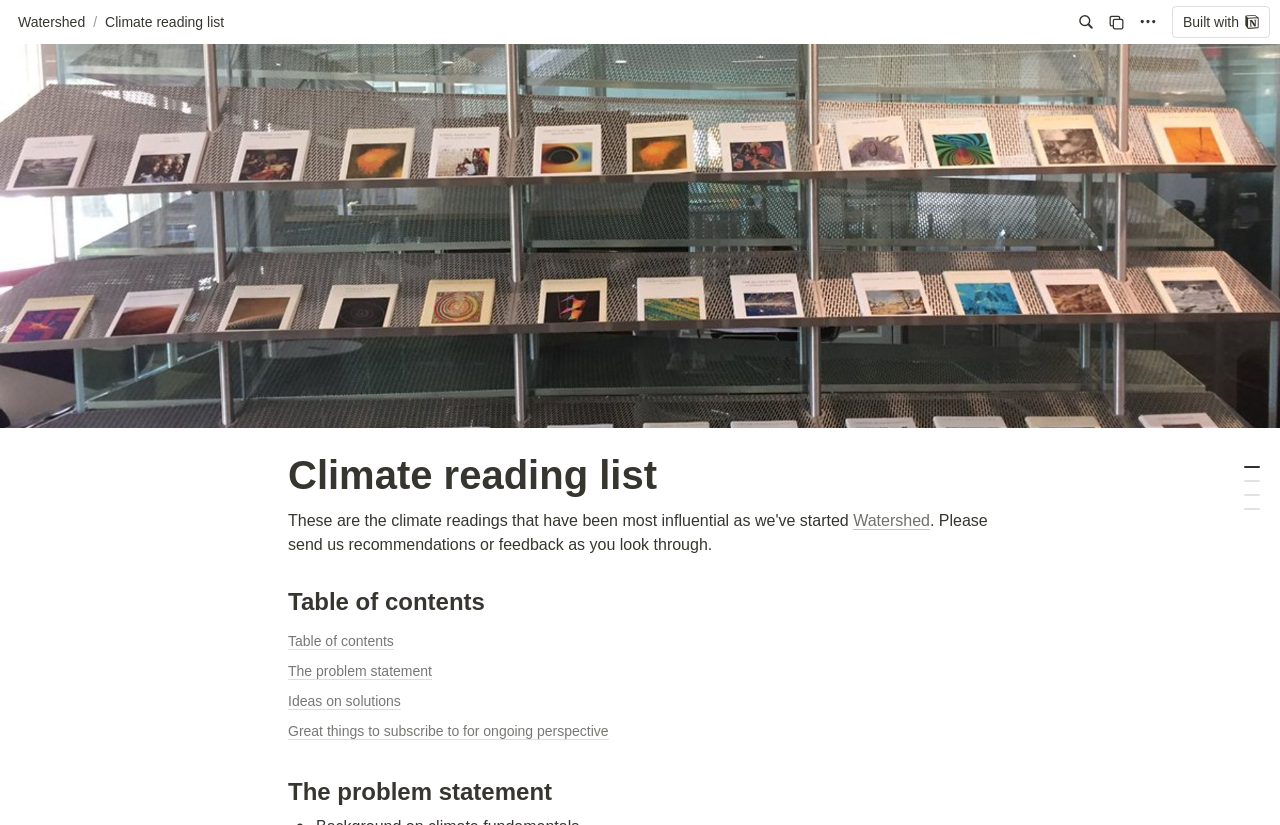How many buttons are there on the top right?
Your answer should be a single word or phrase derived from the screenshot.

4